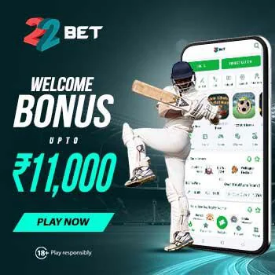What is the age requirement for responsible gambling?
Look at the screenshot and provide an in-depth answer.

The advertisement includes a note '18+ Play responsibly' at the bottom, implying that users must be at least 18 years old to participate in gambling activities responsibly.